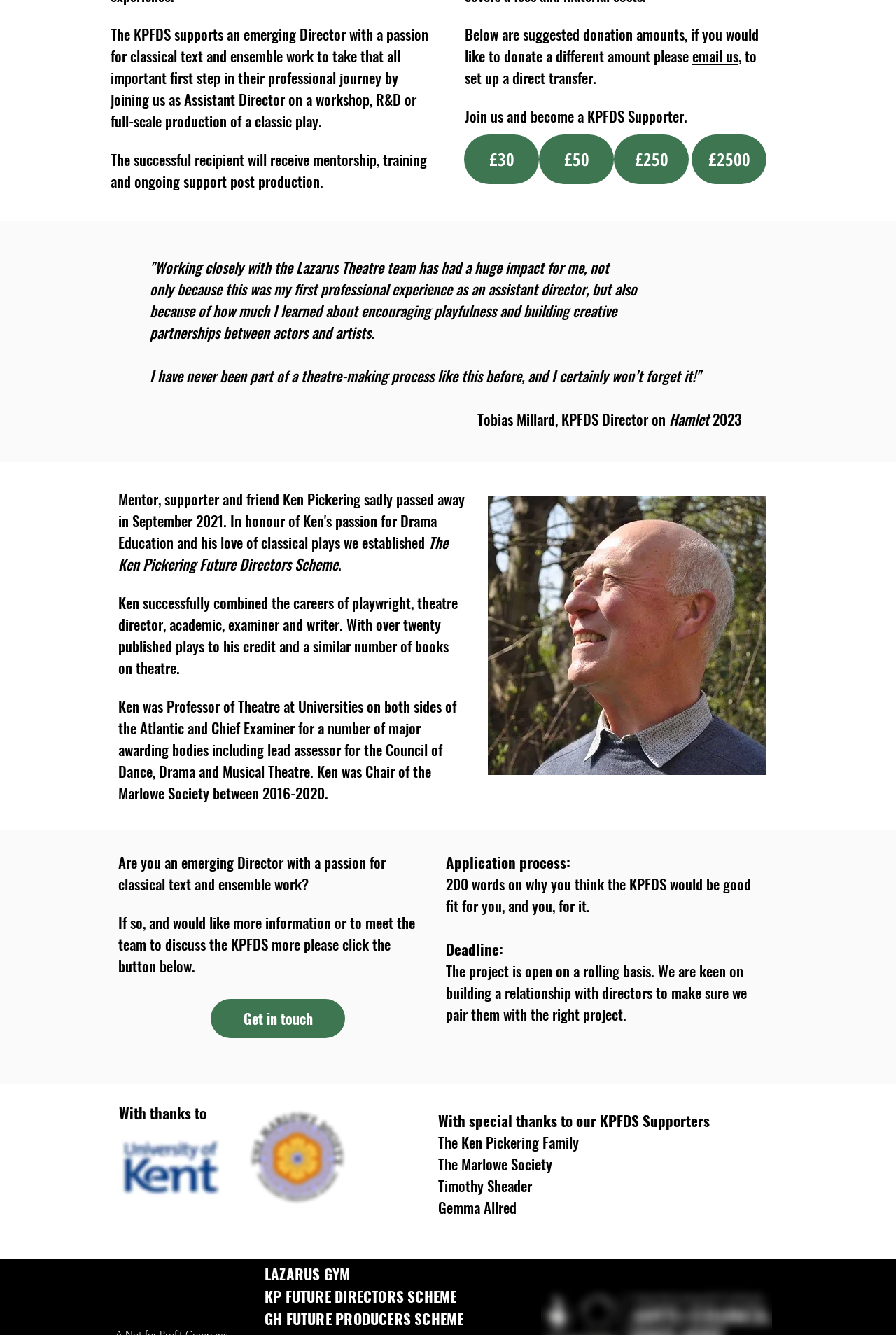Find the bounding box coordinates of the element's region that should be clicked in order to follow the given instruction: "Click the '£30' button". The coordinates should consist of four float numbers between 0 and 1, i.e., [left, top, right, bottom].

[0.518, 0.101, 0.602, 0.138]